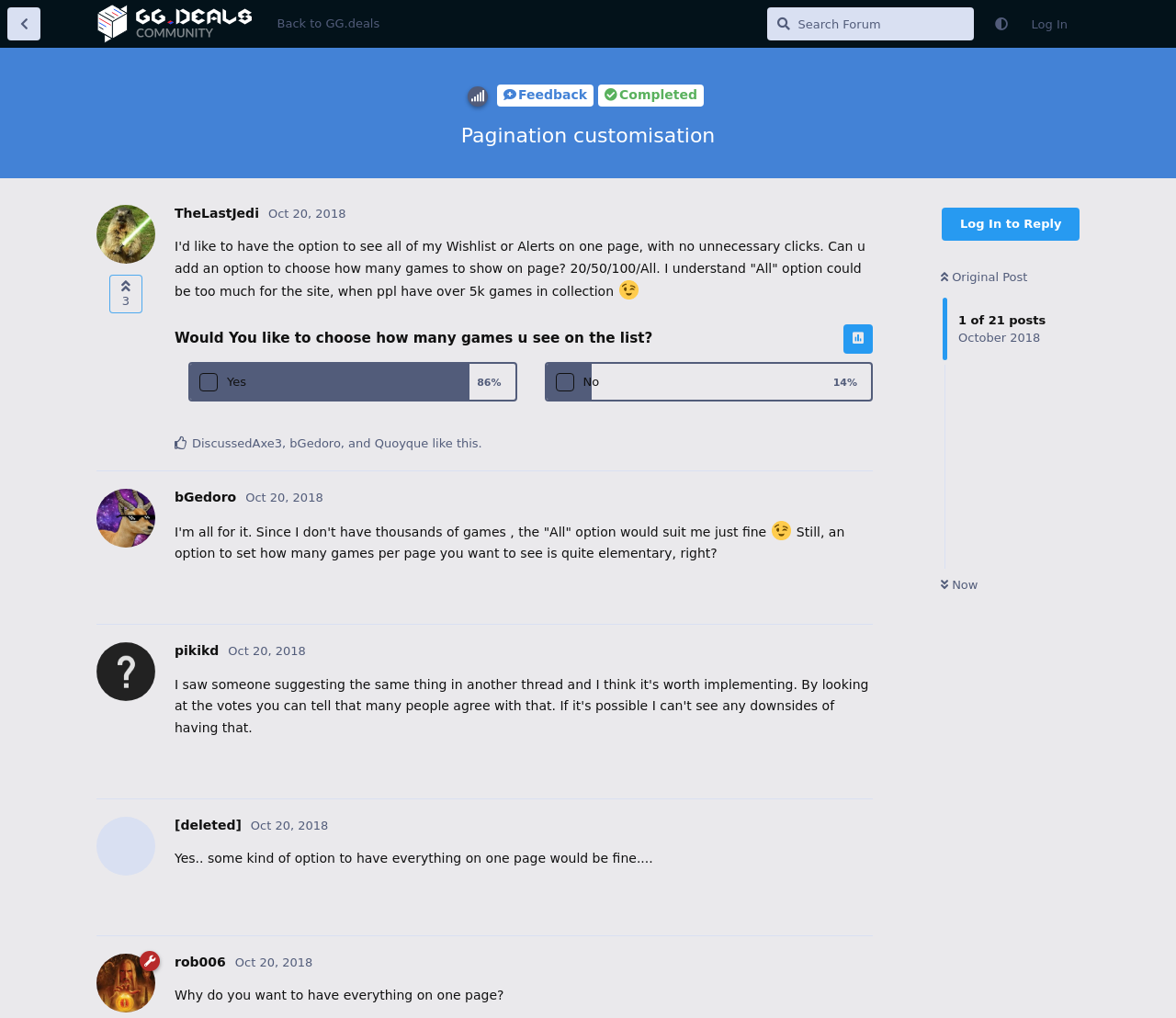Please identify the bounding box coordinates of the element I need to click to follow this instruction: "Upvote a post".

[0.094, 0.271, 0.12, 0.307]